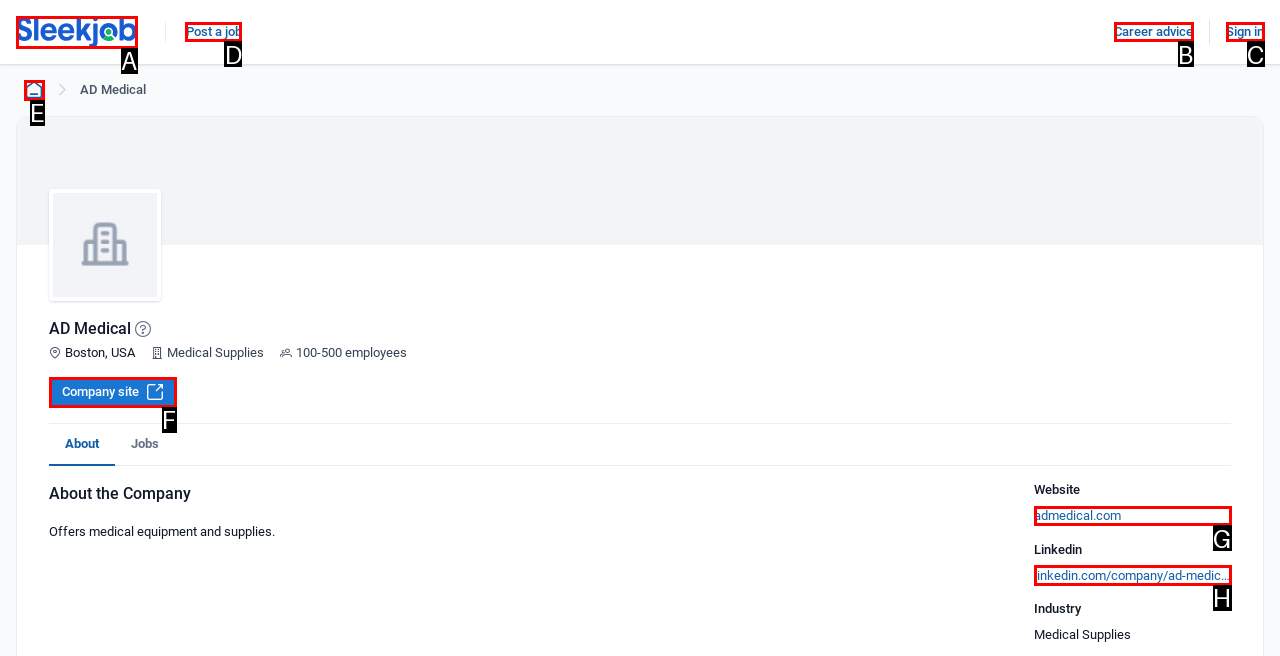Select the letter of the UI element that matches this task: Click on the 'Post a job' link
Provide the answer as the letter of the correct choice.

D